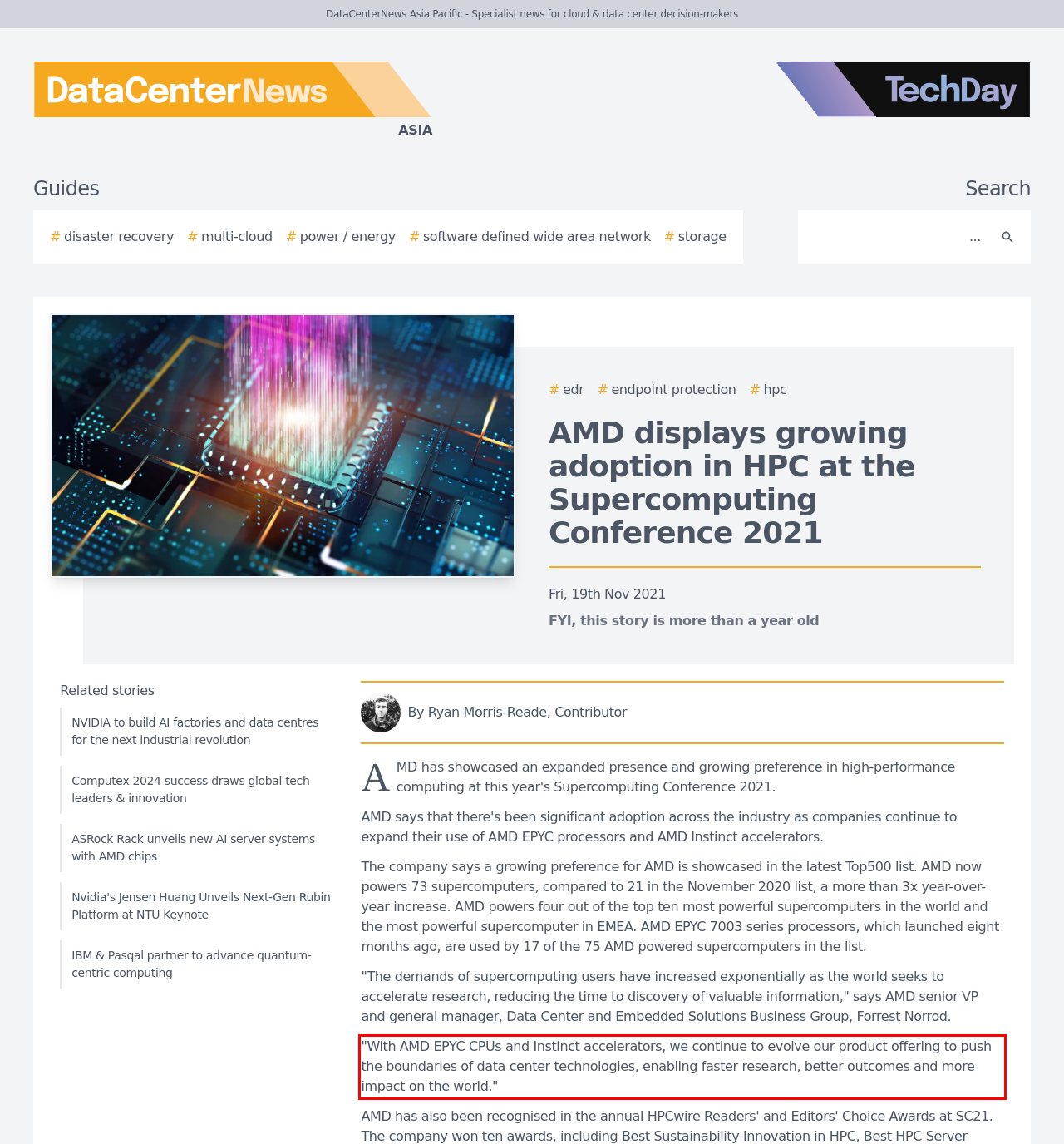Identify the text inside the red bounding box on the provided webpage screenshot by performing OCR.

"With AMD EPYC CPUs and Instinct accelerators, we continue to evolve our product offering to push the boundaries of data center technologies, enabling faster research, better outcomes and more impact on the world."